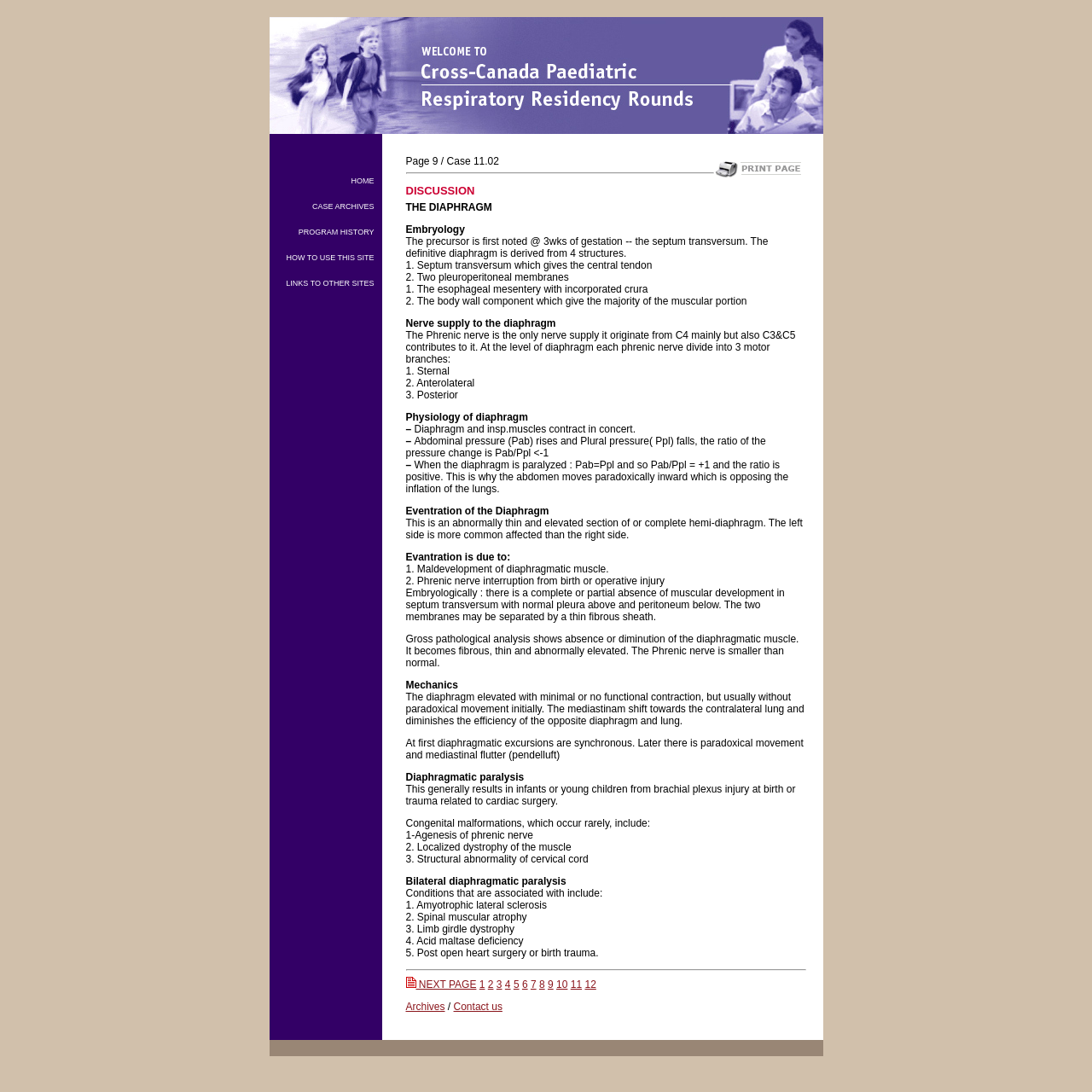Pinpoint the bounding box coordinates of the clickable area needed to execute the instruction: "Click on the Contact us link". The coordinates should be specified as four float numbers between 0 and 1, i.e., [left, top, right, bottom].

[0.415, 0.916, 0.46, 0.927]